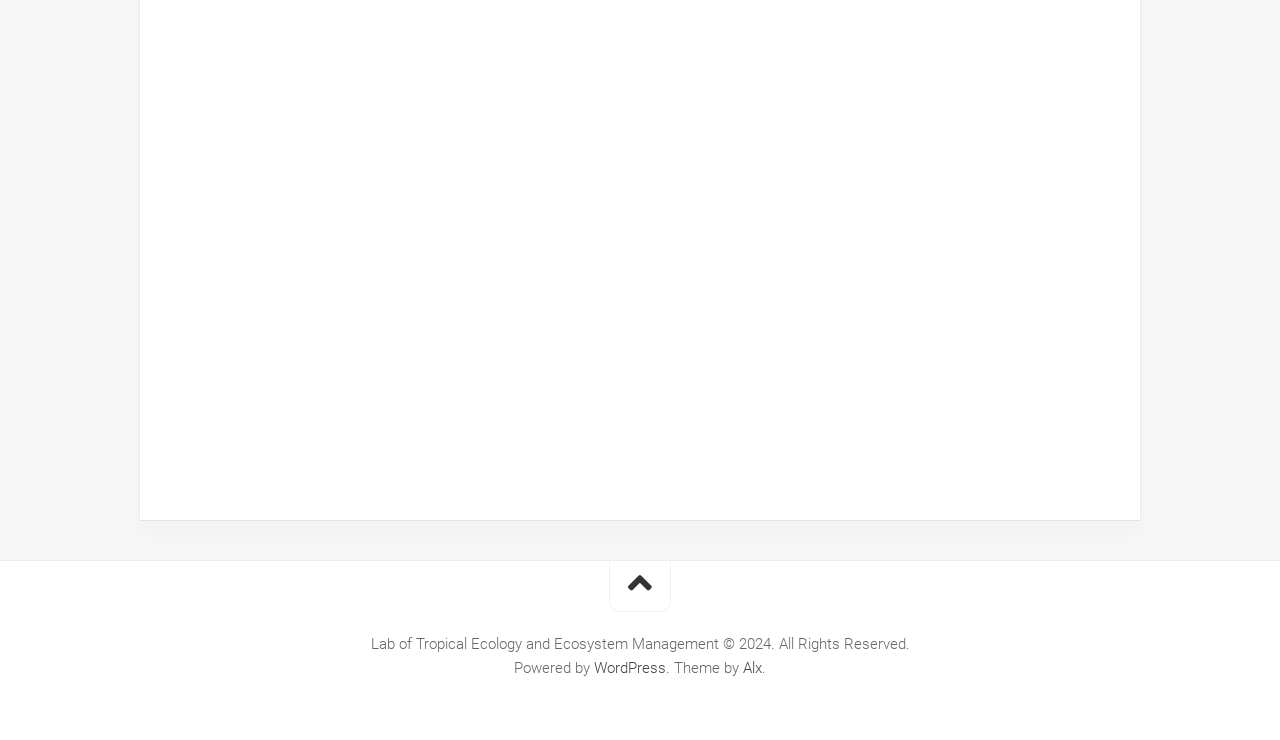Respond with a single word or phrase for the following question: 
What is the symbol next to the link at the bottom of the page?

